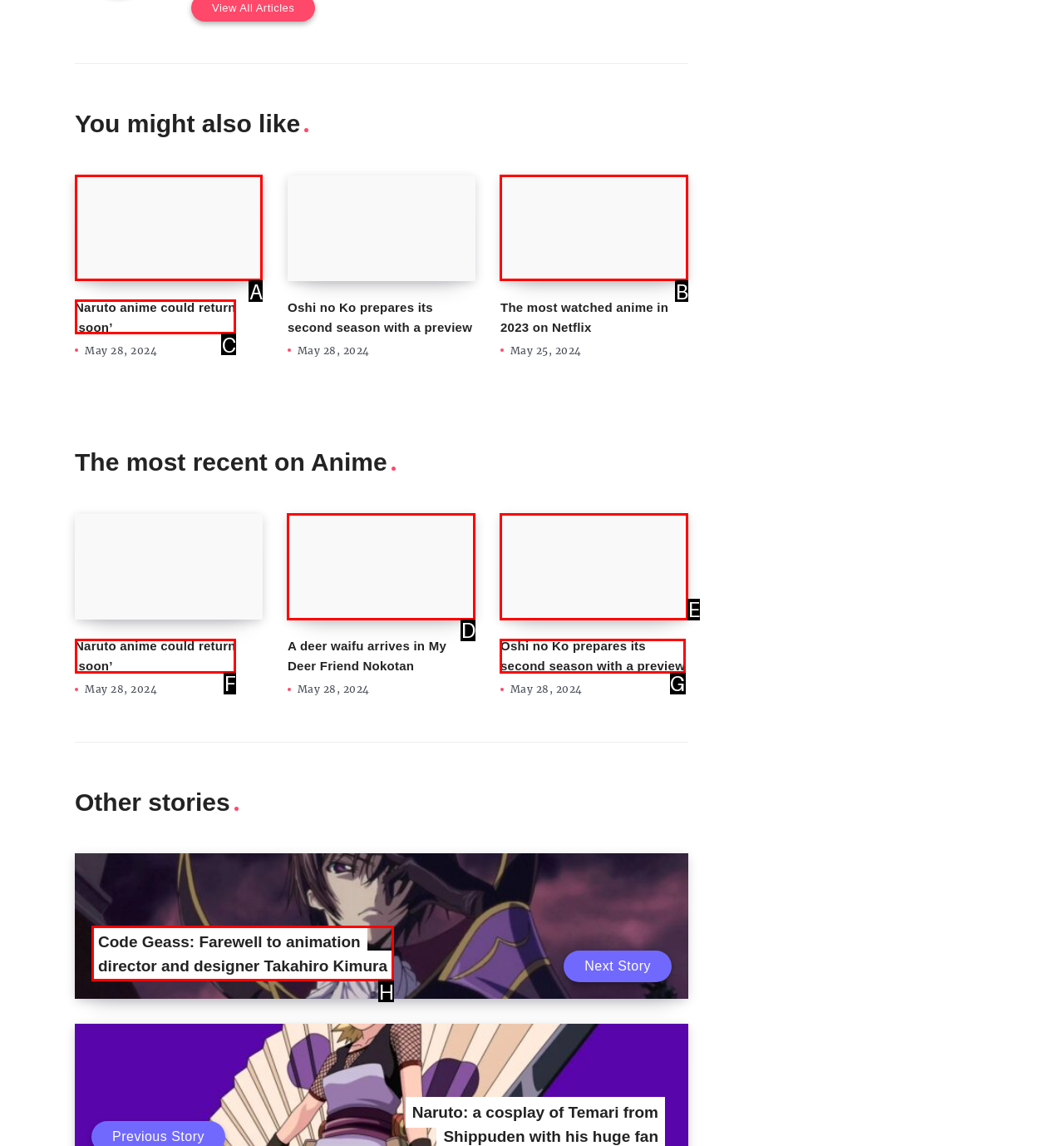Point out the UI element to be clicked for this instruction: Share on Facebook. Provide the answer as the letter of the chosen element.

None